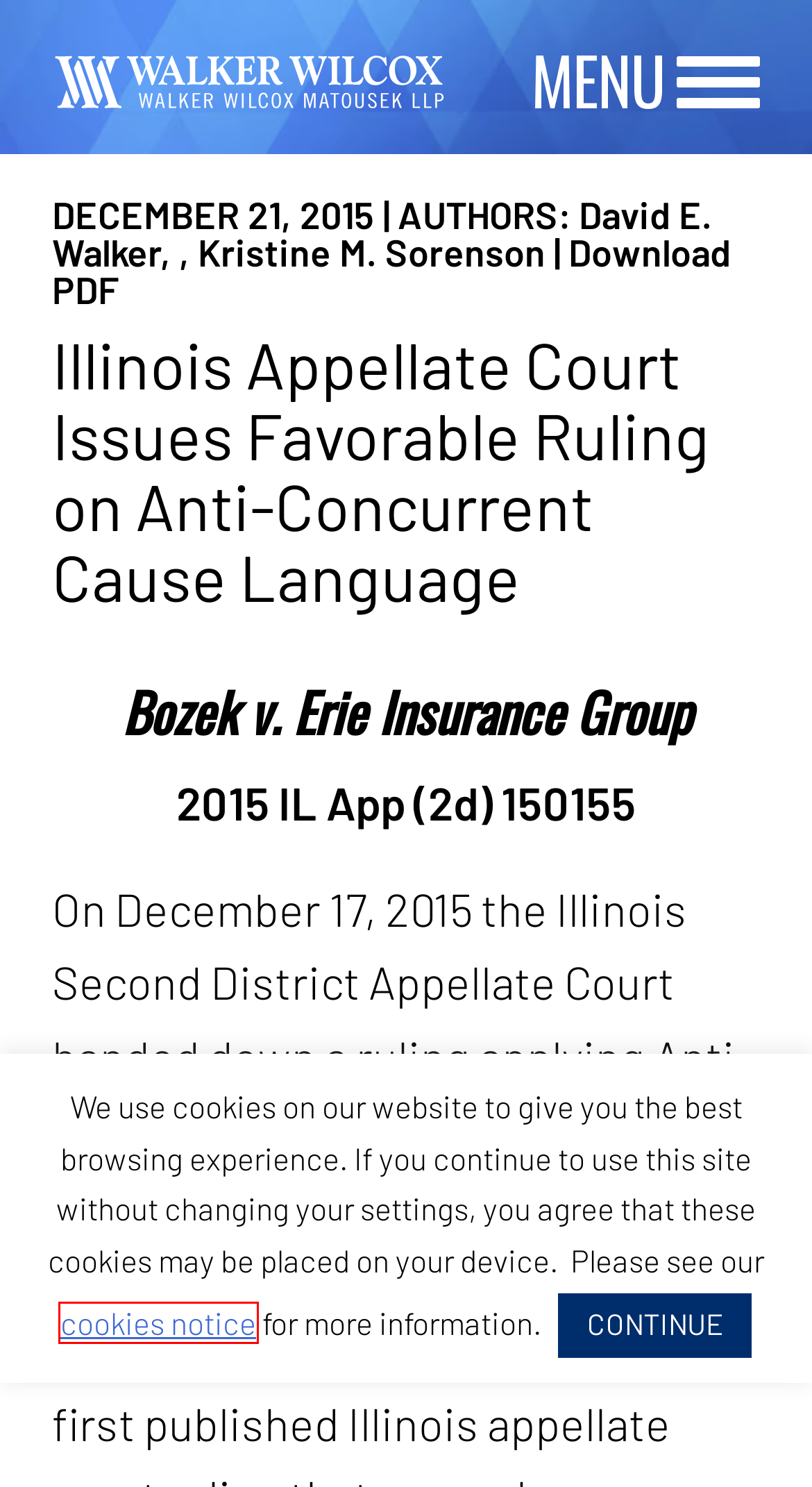Given a screenshot of a webpage with a red rectangle bounding box around a UI element, select the best matching webpage description for the new webpage that appears after clicking the highlighted element. The candidate descriptions are:
A. PDF - Walker Wilcox Matousek LLP
B. First Party Property - Walker Wilcox Matousek LLP
C. News & Events Archives - Walker Wilcox Matousek LLP
D. Cookies Notice - Walker Wilcox Matousek LLP
E. Kristine M. Sorenson - Walker Wilcox Matousek LLP
F. Disclaimer - Walker Wilcox Matousek LLP
G. David E. Walker - Walker Wilcox Matousek LLP
H. Fishman Marketing

D